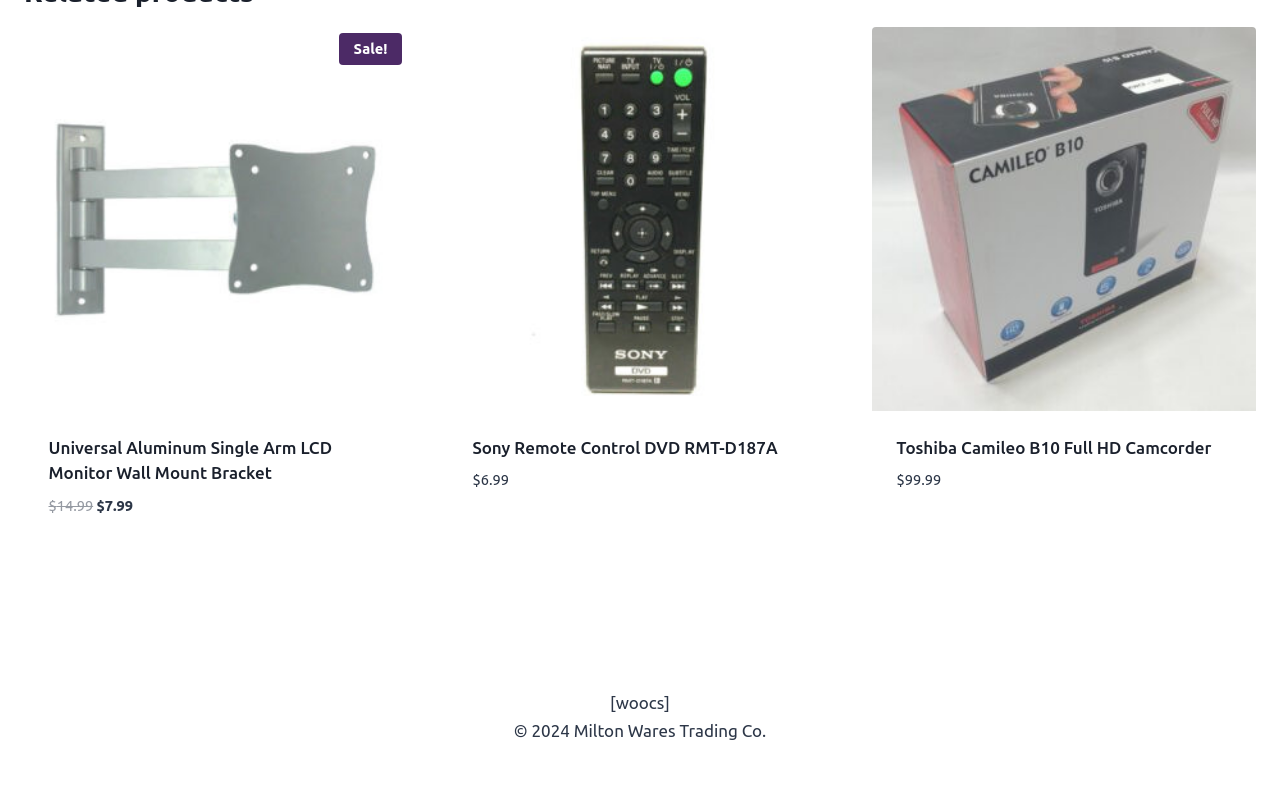Observe the image and answer the following question in detail: What is the function of the buttons with 'ADD TO CART' text?

The buttons with 'ADD TO CART' text are used to add the corresponding products to the cart. They are located below each product title and price.